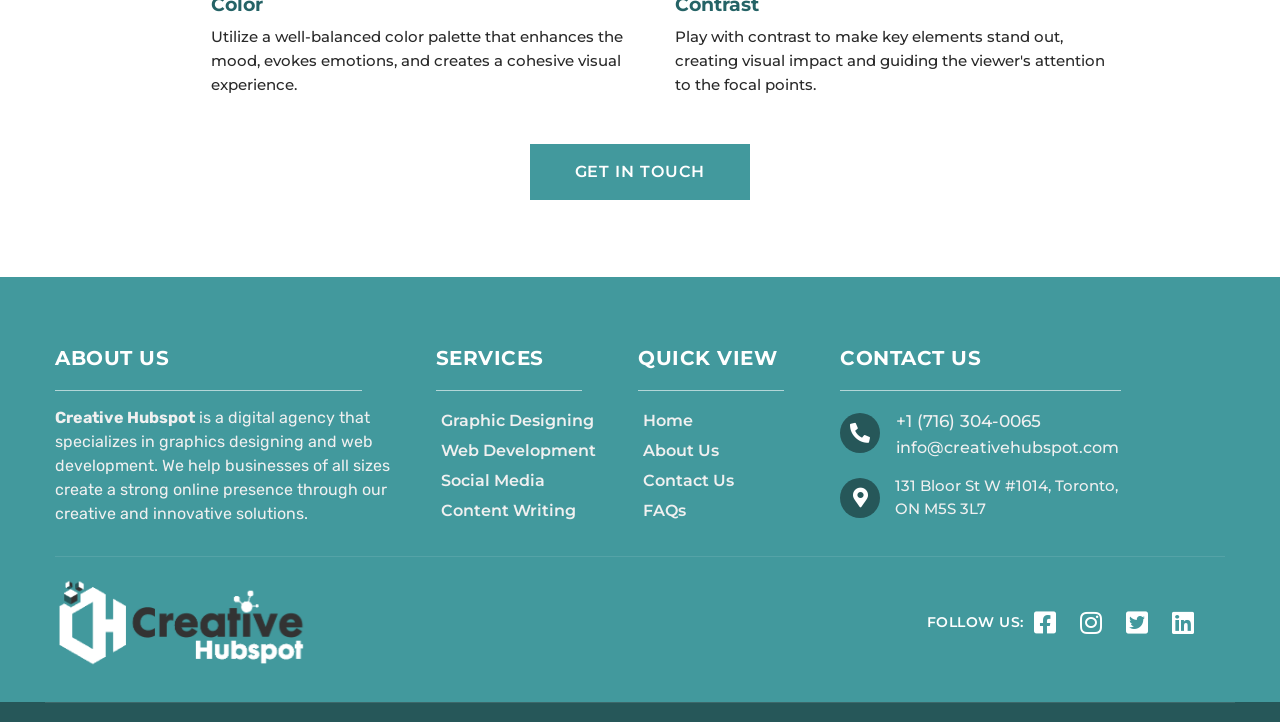What services does the agency offer?
Give a one-word or short phrase answer based on the image.

Graphic Designing, Web Development, etc.